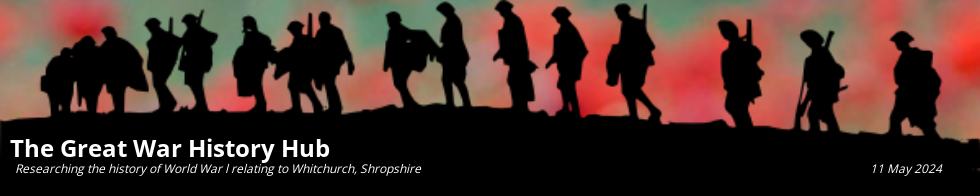What is the location being focused on?
Using the image, respond with a single word or phrase.

Whitchurch, Shropshire